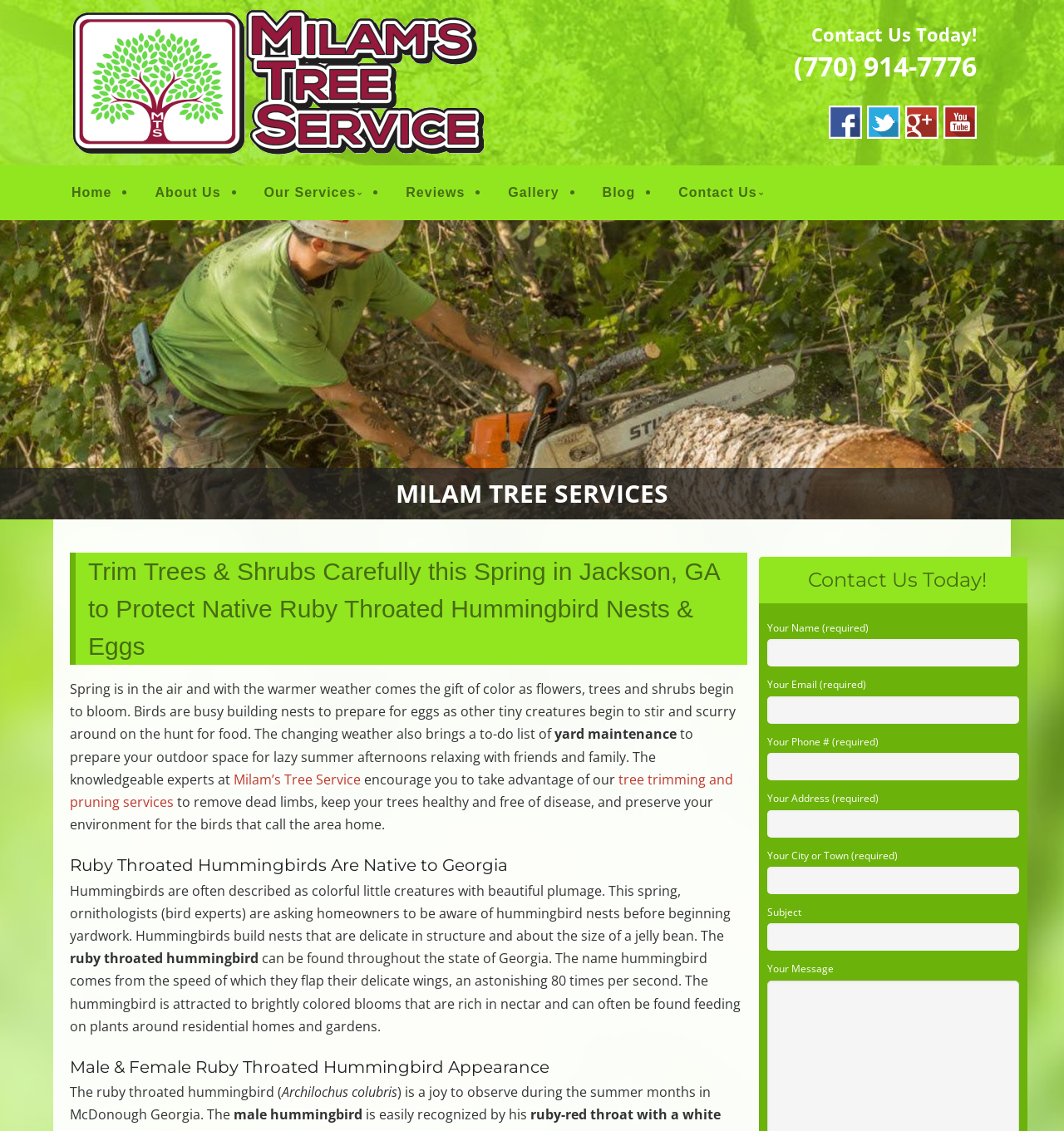Determine the bounding box coordinates for the HTML element described here: "Milam’s Tree Service".

[0.22, 0.681, 0.339, 0.697]